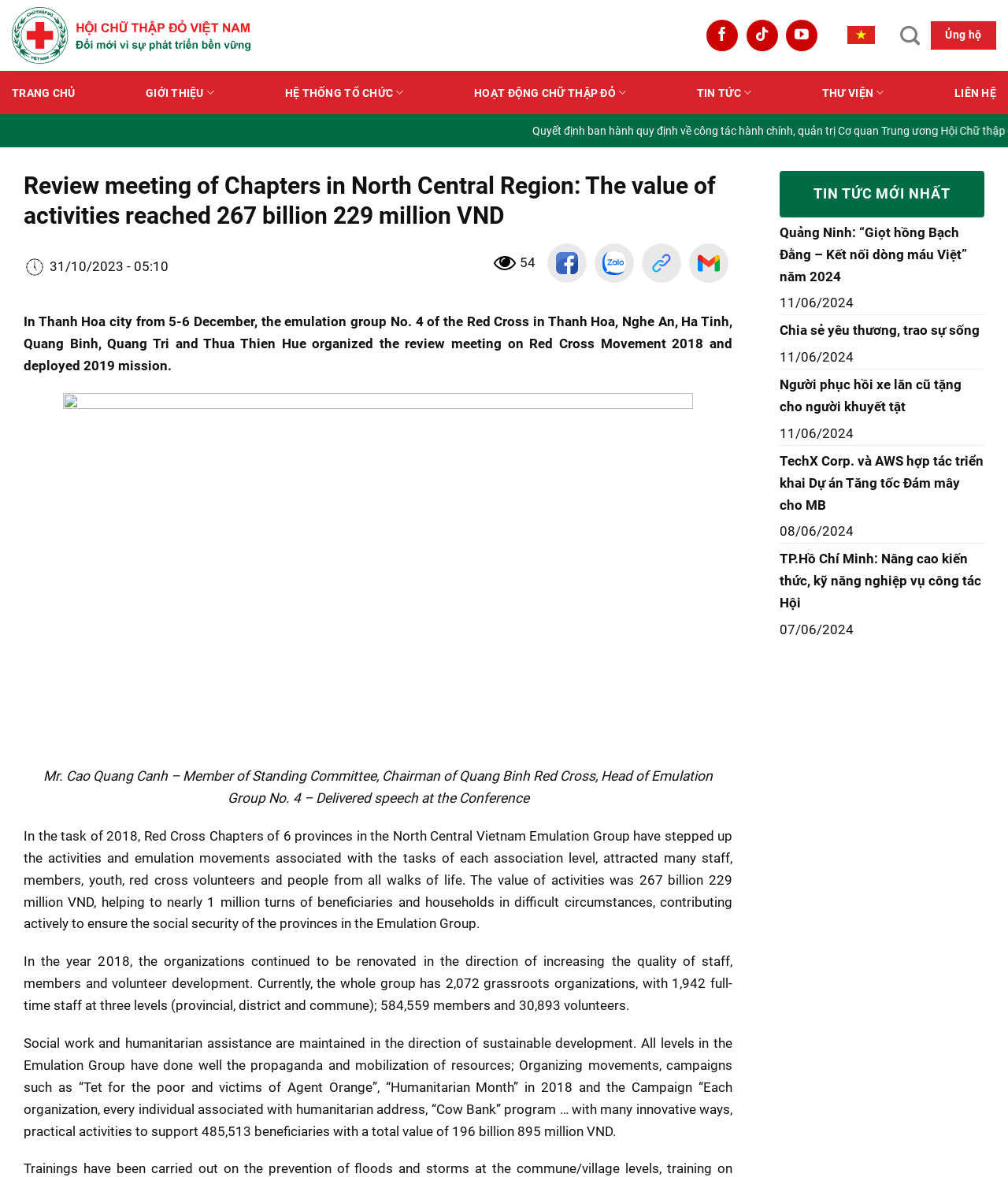Give a one-word or phrase response to the following question: What is the name of the emulation group?

No. 4